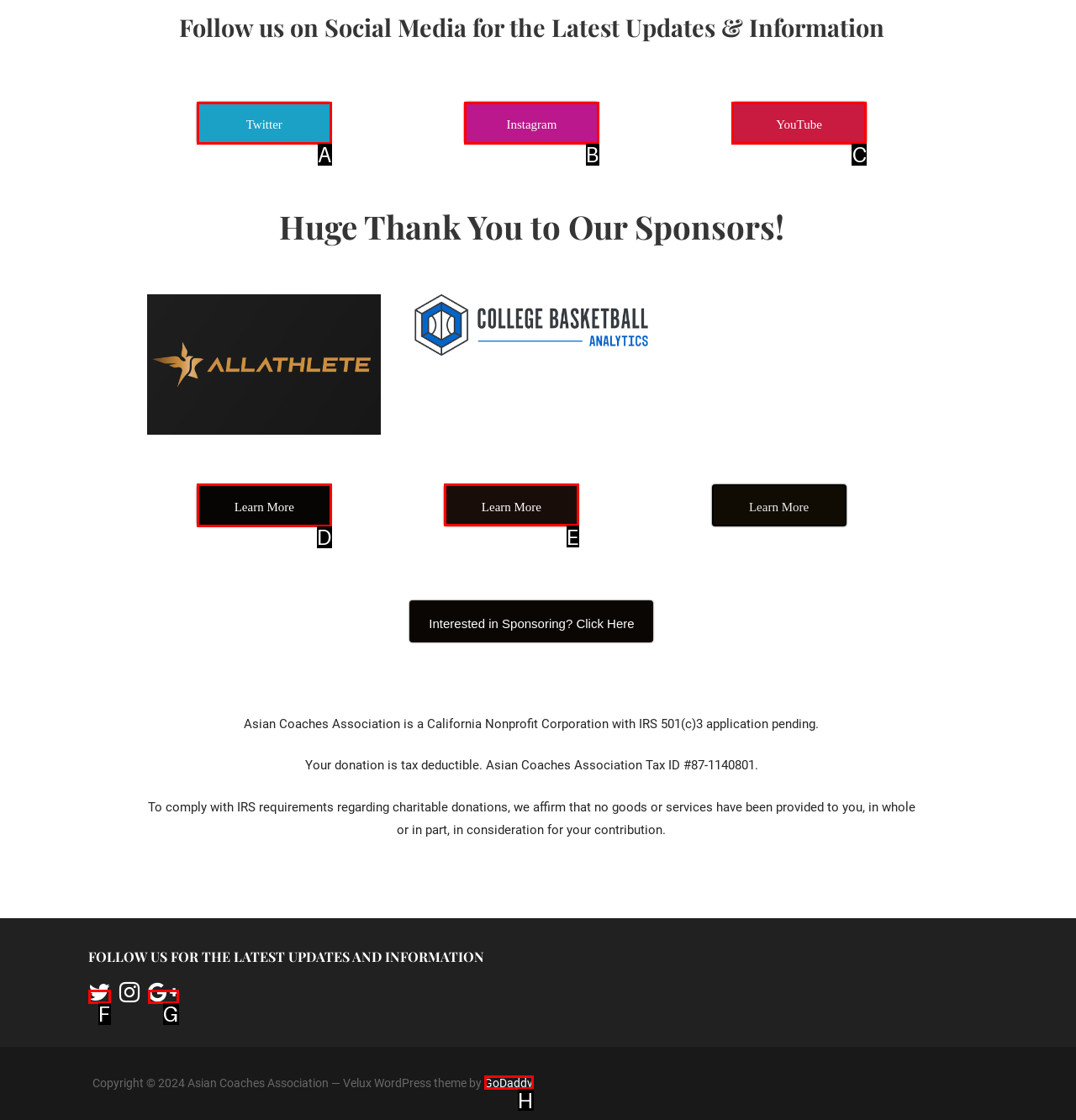Point out the option that needs to be clicked to fulfill the following instruction: Learn more about allathlete-preview
Answer with the letter of the appropriate choice from the listed options.

D